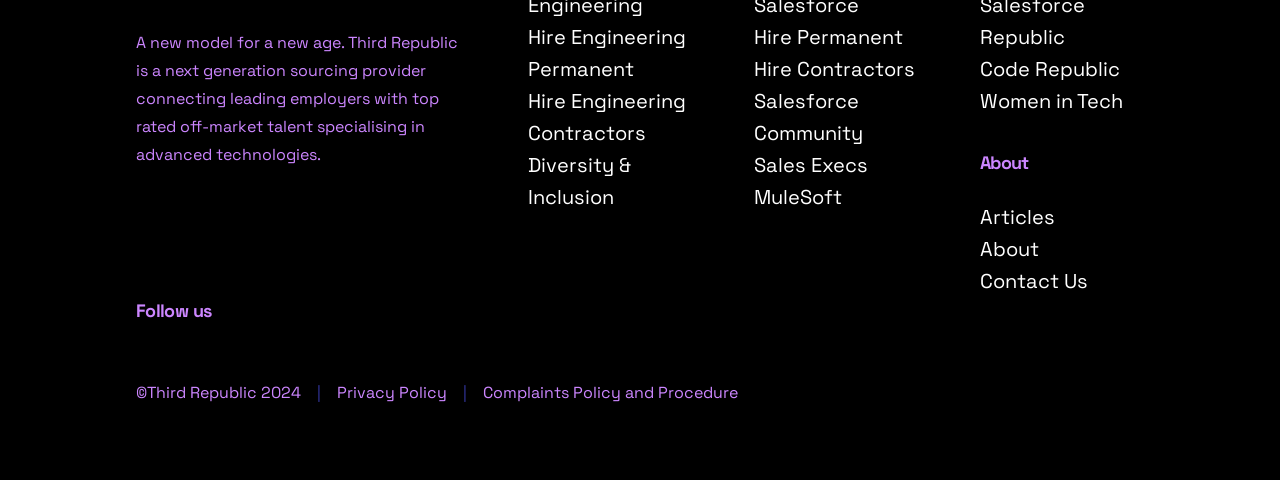What is the main purpose of Third Republic?
Based on the image, answer the question with as much detail as possible.

The main purpose of Third Republic can be inferred from the StaticText element at the top of the page, which describes the company as a 'next generation sourcing provider connecting leading employers with top rated off-market talent specialising in advanced technologies.'